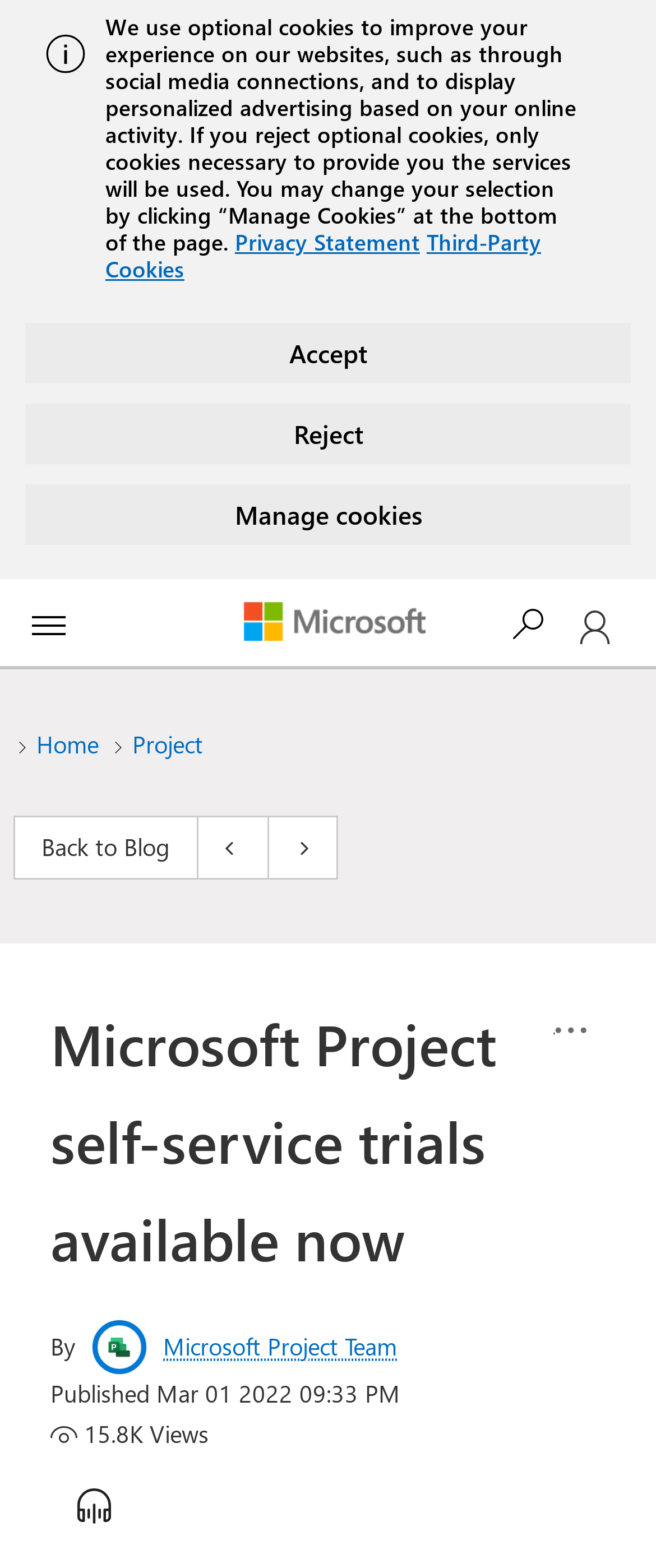Please indicate the bounding box coordinates of the element's region to be clicked to achieve the instruction: "Go back to blog". Provide the coordinates as four float numbers between 0 and 1, i.e., [left, top, right, bottom].

[0.02, 0.52, 0.302, 0.561]